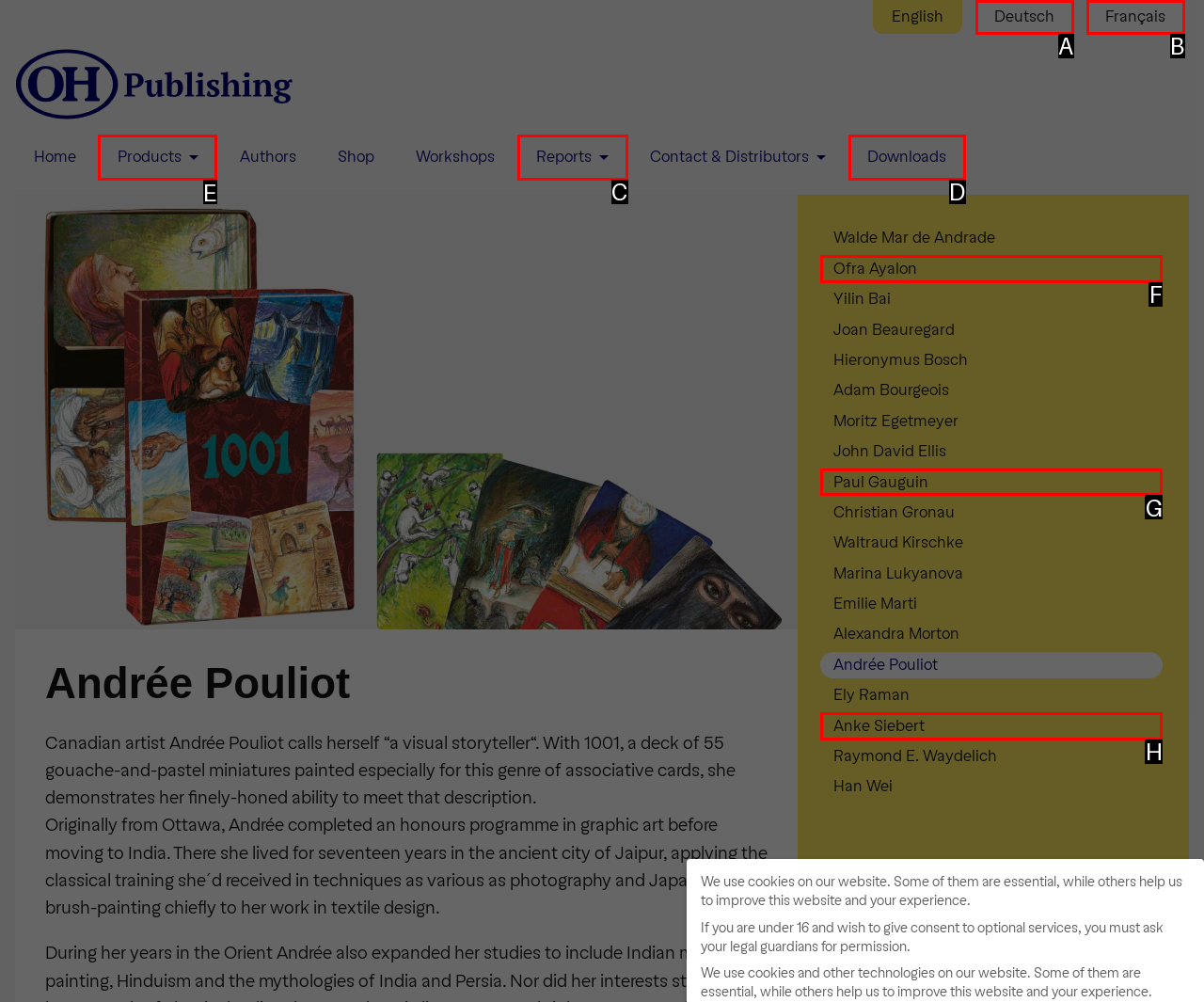Select the letter of the option that should be clicked to achieve the specified task: Explore the 'Products' section. Respond with just the letter.

E